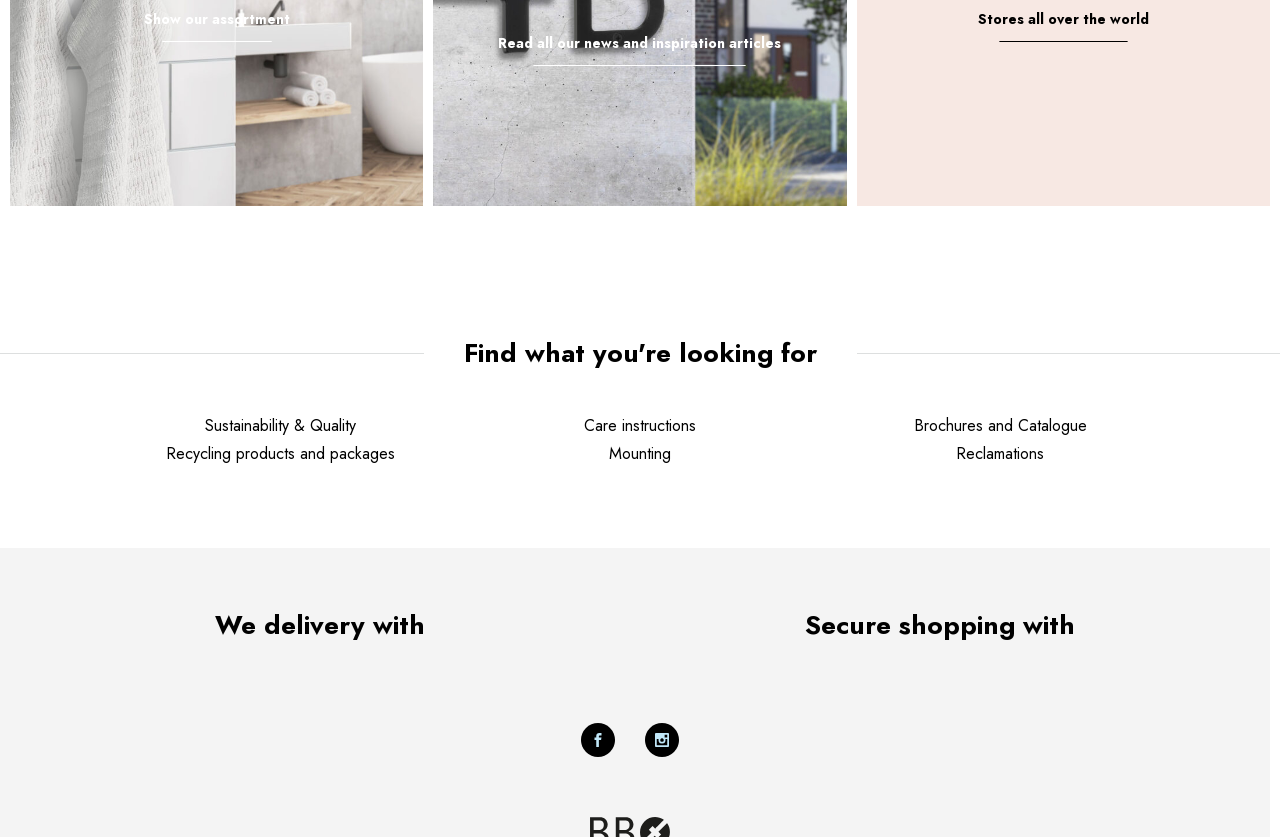Find the bounding box coordinates of the clickable element required to execute the following instruction: "Show our assortment". Provide the coordinates as four float numbers between 0 and 1, i.e., [left, top, right, bottom].

[0.112, 0.012, 0.226, 0.05]